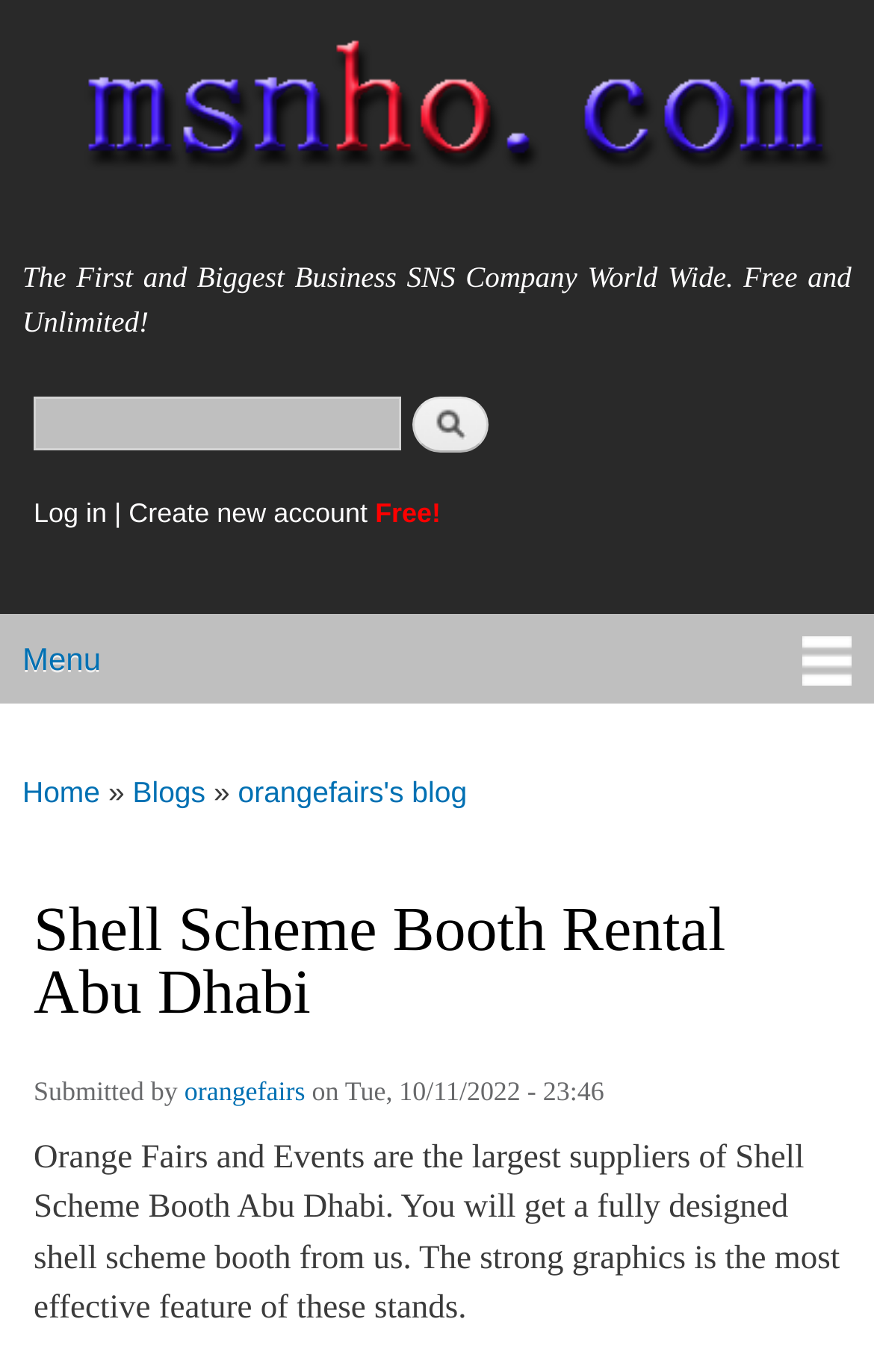Provide a brief response to the question below using one word or phrase:
What is the feature of the Shell Scheme Booth?

Strong graphics